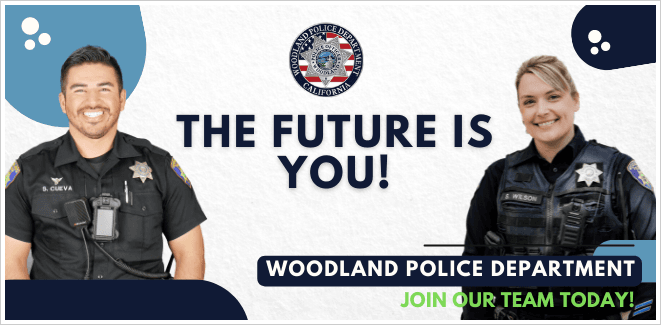Please provide a short answer using a single word or phrase for the question:
What is located at the center of the banner?

Departmental seal